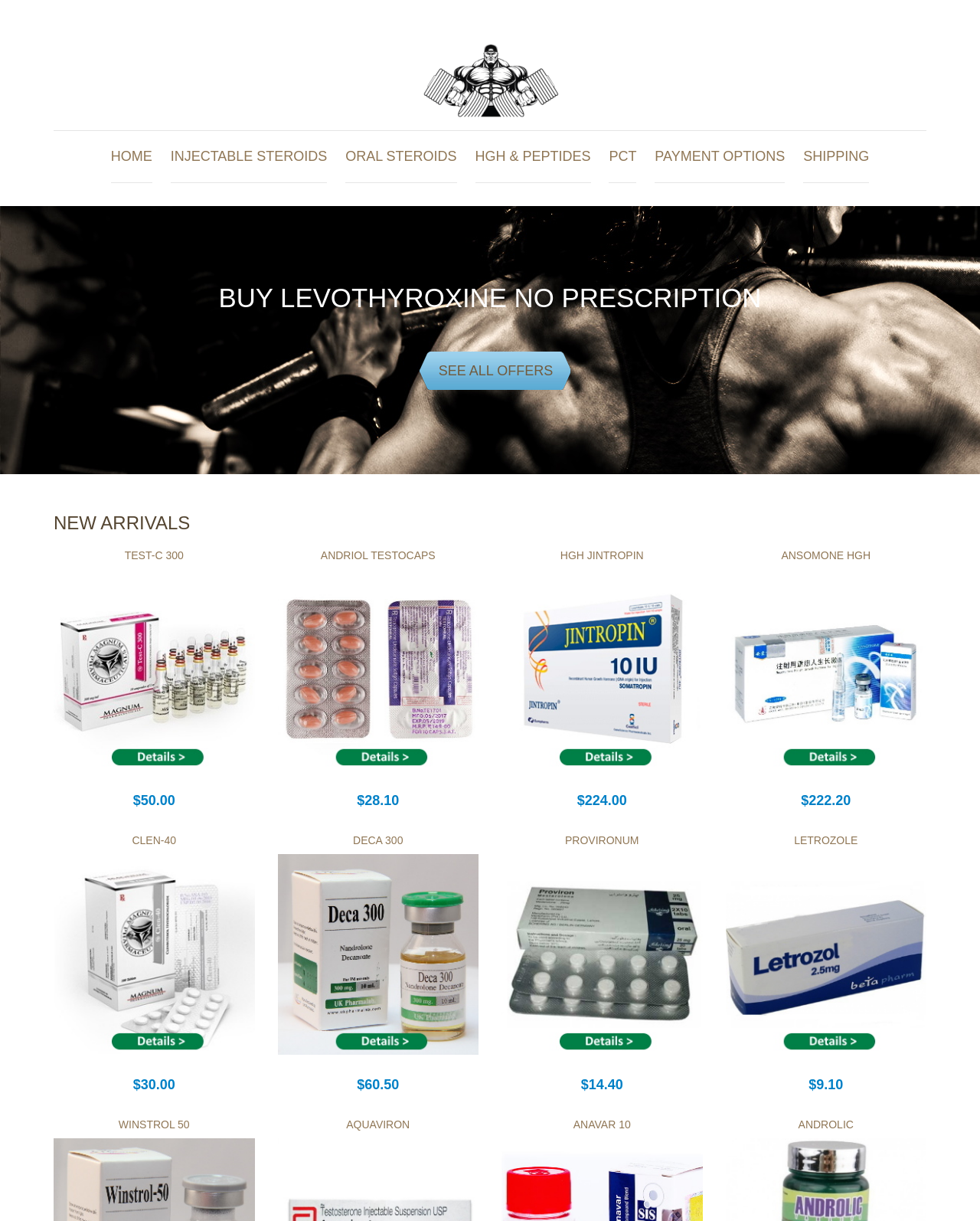Please identify the bounding box coordinates of the element that needs to be clicked to perform the following instruction: "View TEST-C 300 details".

[0.127, 0.45, 0.187, 0.46]